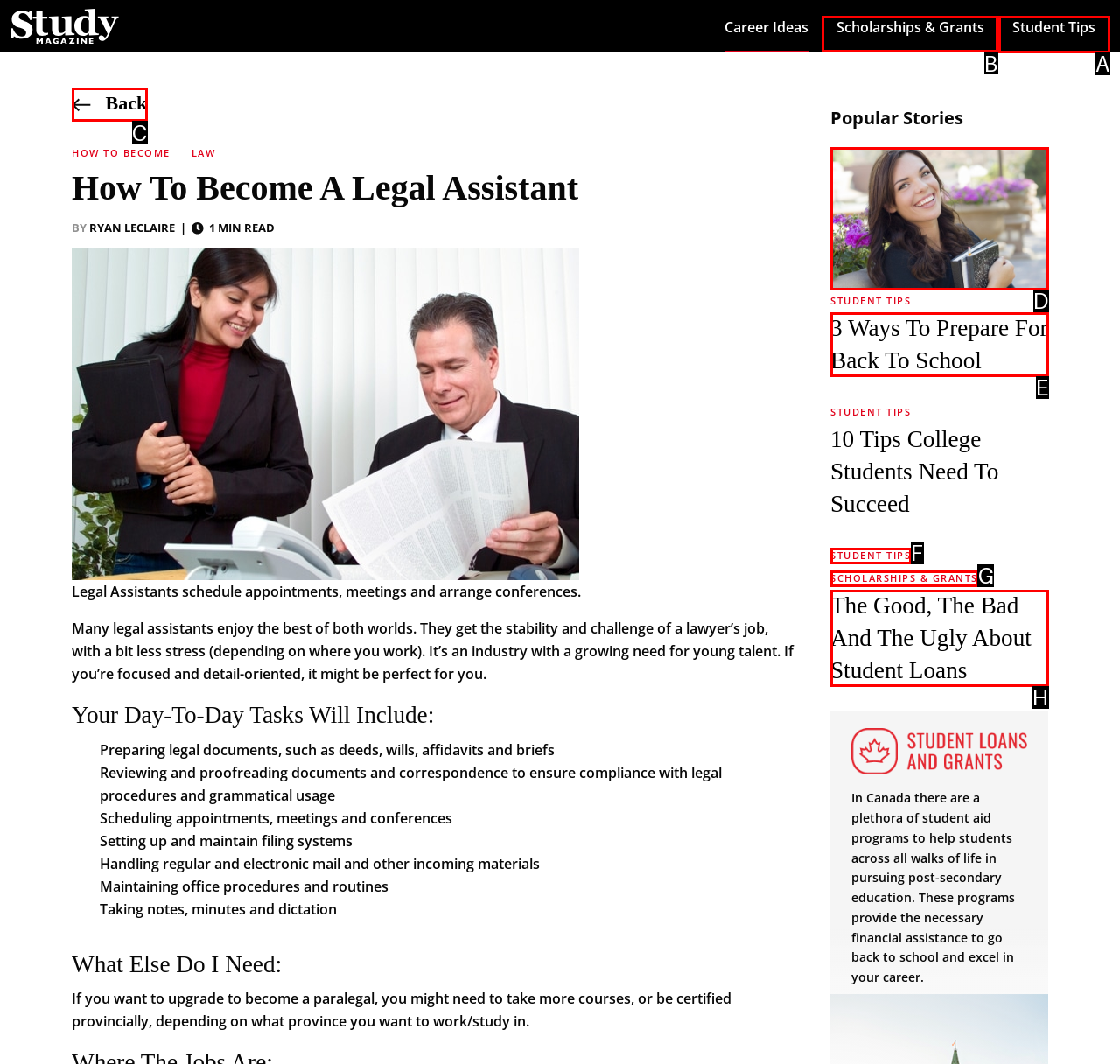Identify the HTML element I need to click to complete this task: Click on 'Scholarships & Grants' Provide the option's letter from the available choices.

B